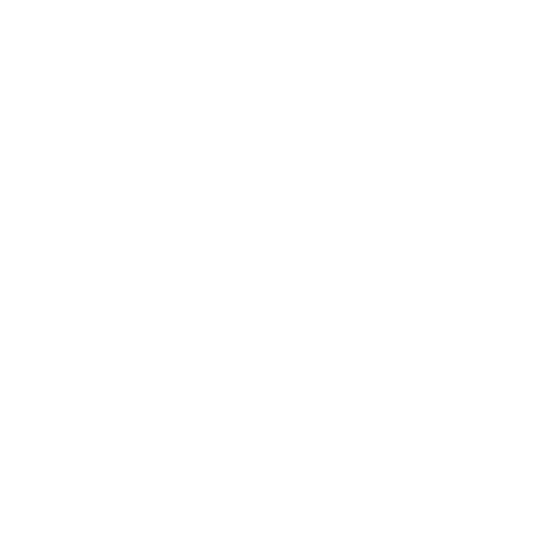Examine the screenshot and answer the question in as much detail as possible: What is the minimum order value for free shipping across the EU?

According to the caption, free shipping is available across the EU on orders over €100, which implies that the minimum order value for availing this benefit is €100.